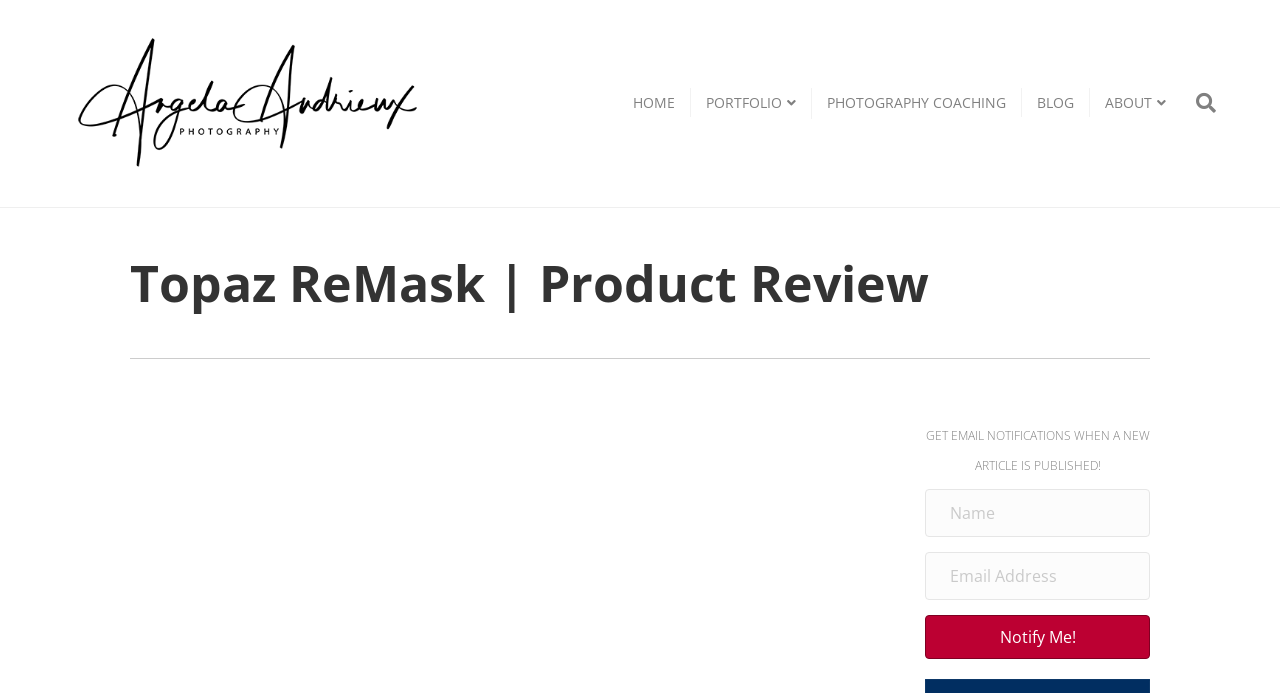Determine the main headline of the webpage and provide its text.

Topaz ReMask | Product Review